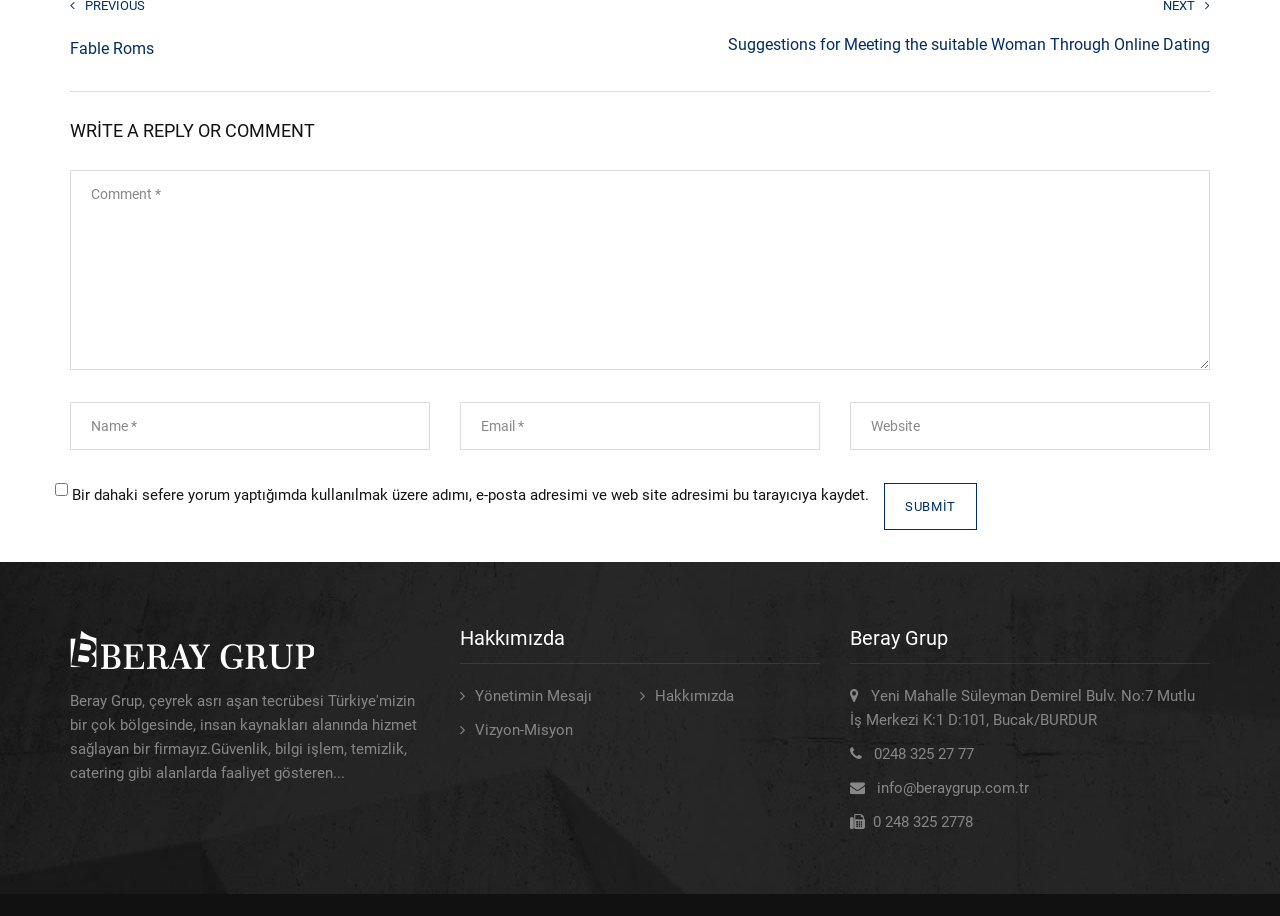Based on the element description: "name="email" placeholder="Email *"", identify the bounding box coordinates for this UI element. The coordinates must be four float numbers between 0 and 1, listed as [left, top, right, bottom].

[0.359, 0.439, 0.641, 0.492]